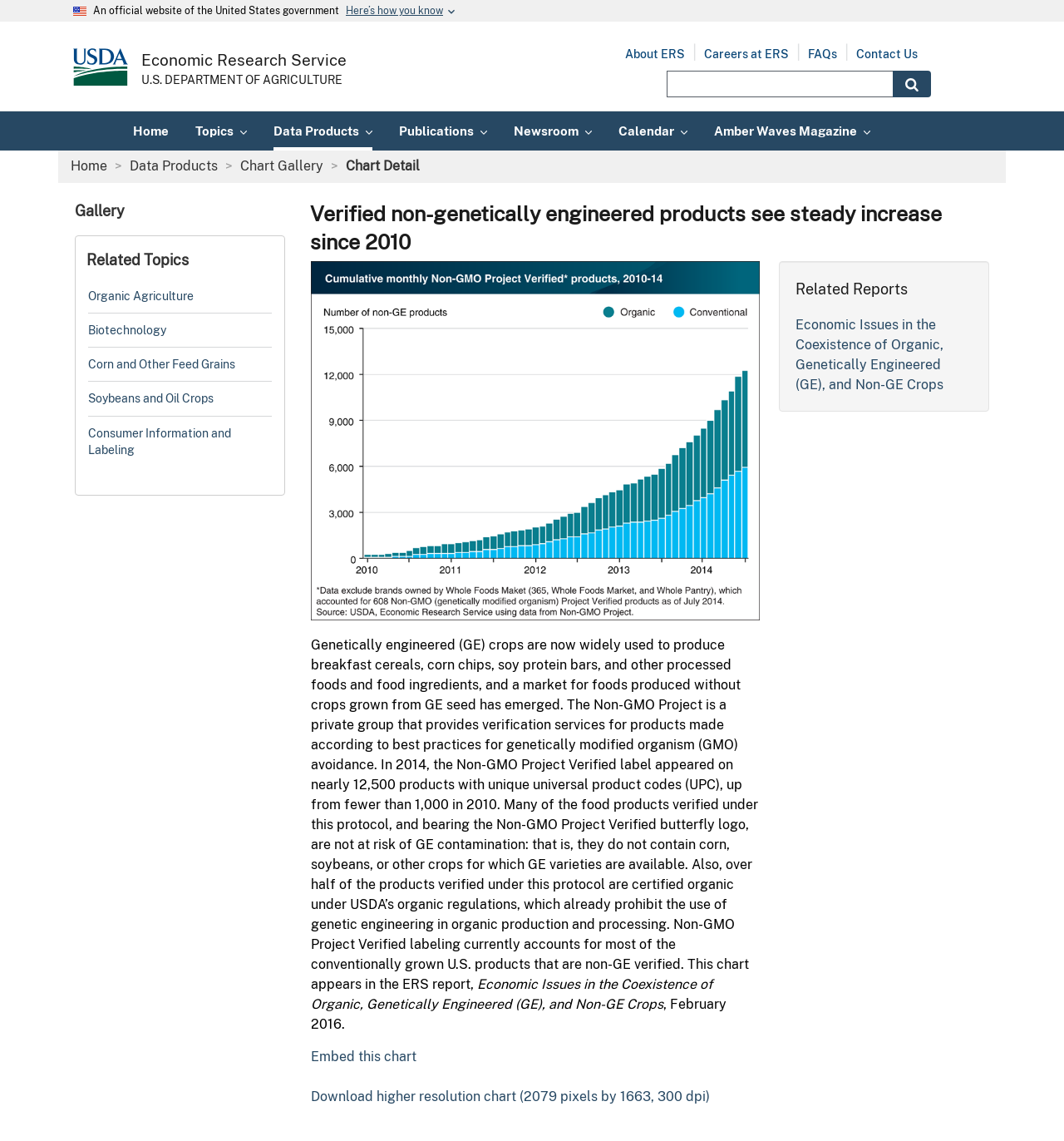Identify the bounding box coordinates of the region that needs to be clicked to carry out this instruction: "Download a higher resolution chart". Provide these coordinates as four float numbers ranging from 0 to 1, i.e., [left, top, right, bottom].

[0.292, 0.954, 0.667, 0.968]